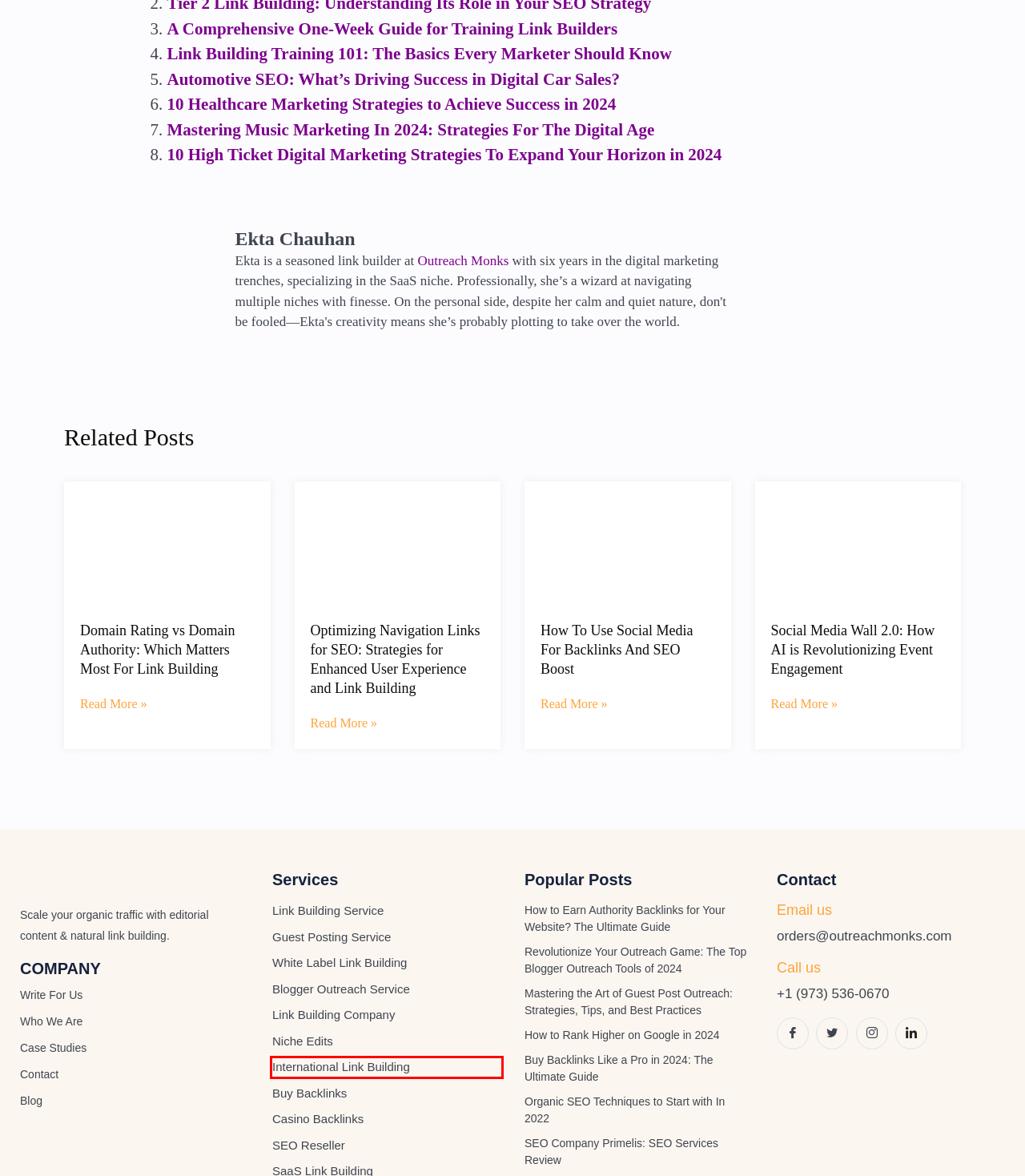Analyze the given webpage screenshot and identify the UI element within the red bounding box. Select the webpage description that best matches what you expect the new webpage to look like after clicking the element. Here are the candidates:
A. SEO Company Primelis and A Detailed Review of Primelis SEO Services
B. International Multilingual Link Building, Country Specific Backlinks
C. How To Use Social Media For Backlinks And SEO Boost
D. Comprehensive One-Week Guide to Link Builder Training
E. 10 Healthcare Marketing Strategies to Achieve Success in 2024
F. Mastering the Art of Guest Post Outreach: Strategies & Tips
G. Buy Niche Edits, Link Insertion Service
H. How to Earn Authority Backlinks? The Ultimate Guide

B